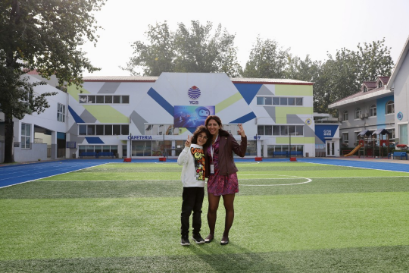What is the atmosphere of the school environment?
Using the image, give a concise answer in the form of a single word or short phrase.

lively